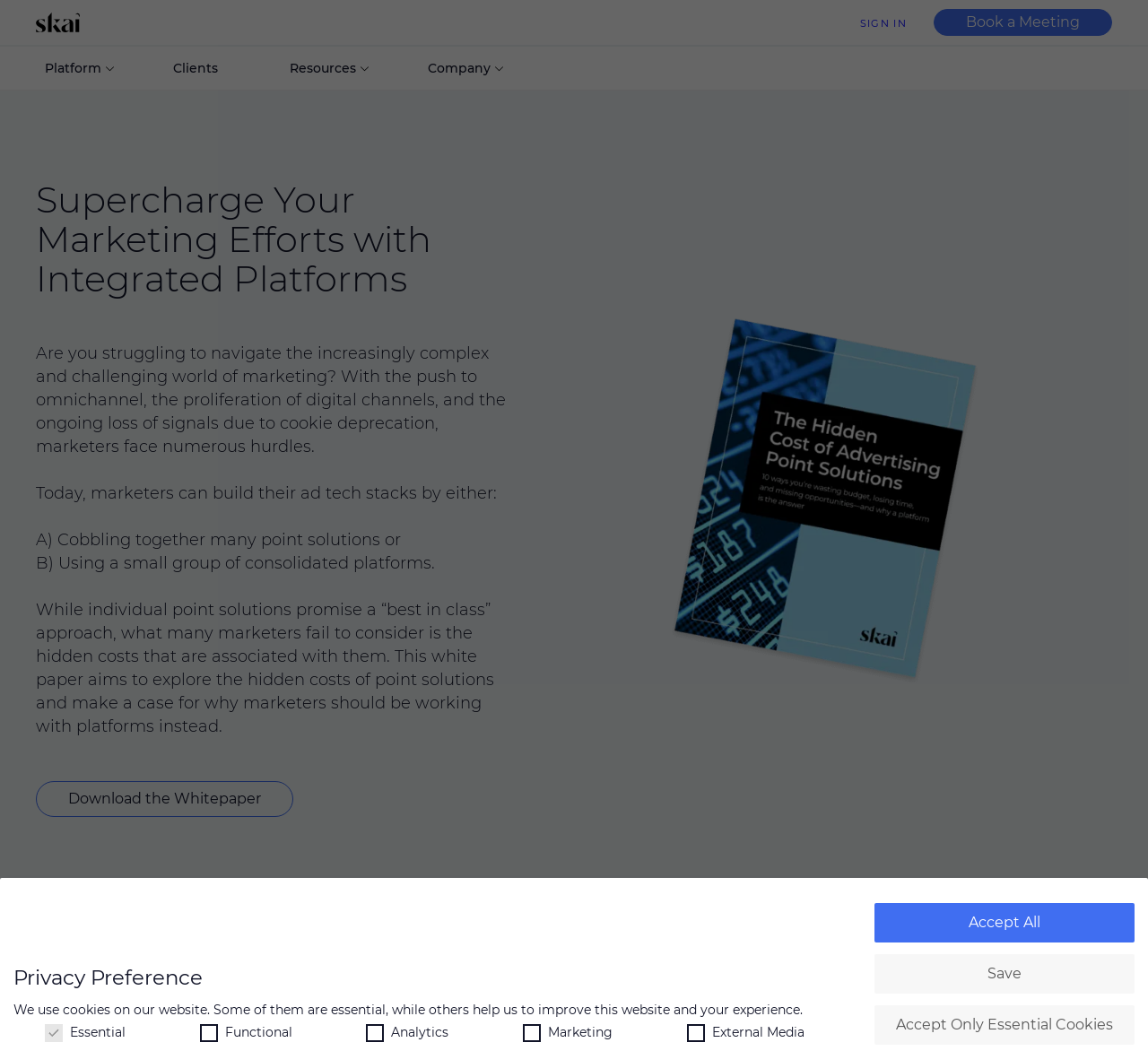Given the description of a UI element: "Omnichannel", identify the bounding box coordinates of the matching element in the webpage screenshot.

[0.234, 0.166, 0.309, 0.181]